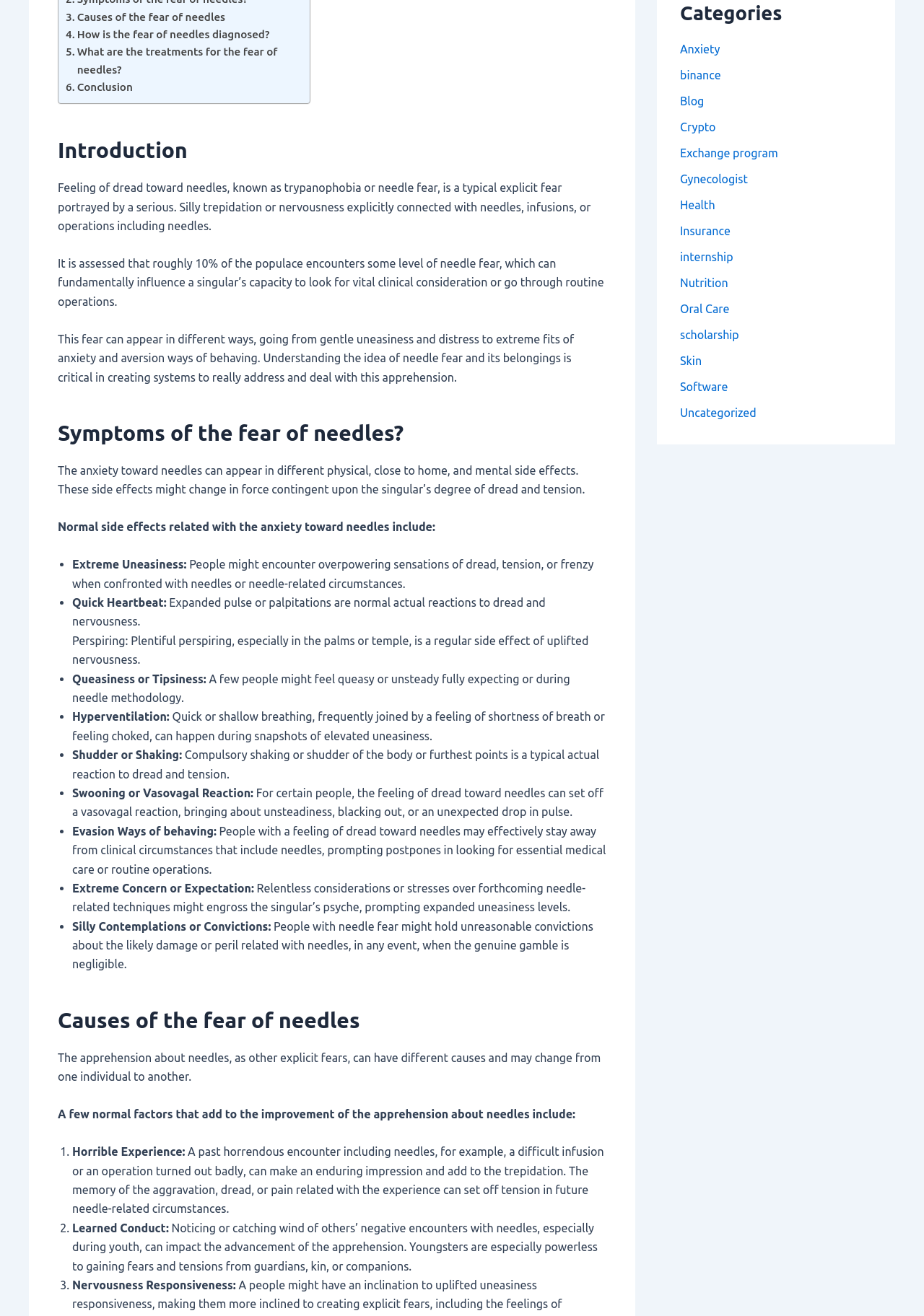Give the bounding box coordinates for this UI element: "internship". The coordinates should be four float numbers between 0 and 1, arranged as [left, top, right, bottom].

[0.736, 0.19, 0.793, 0.2]